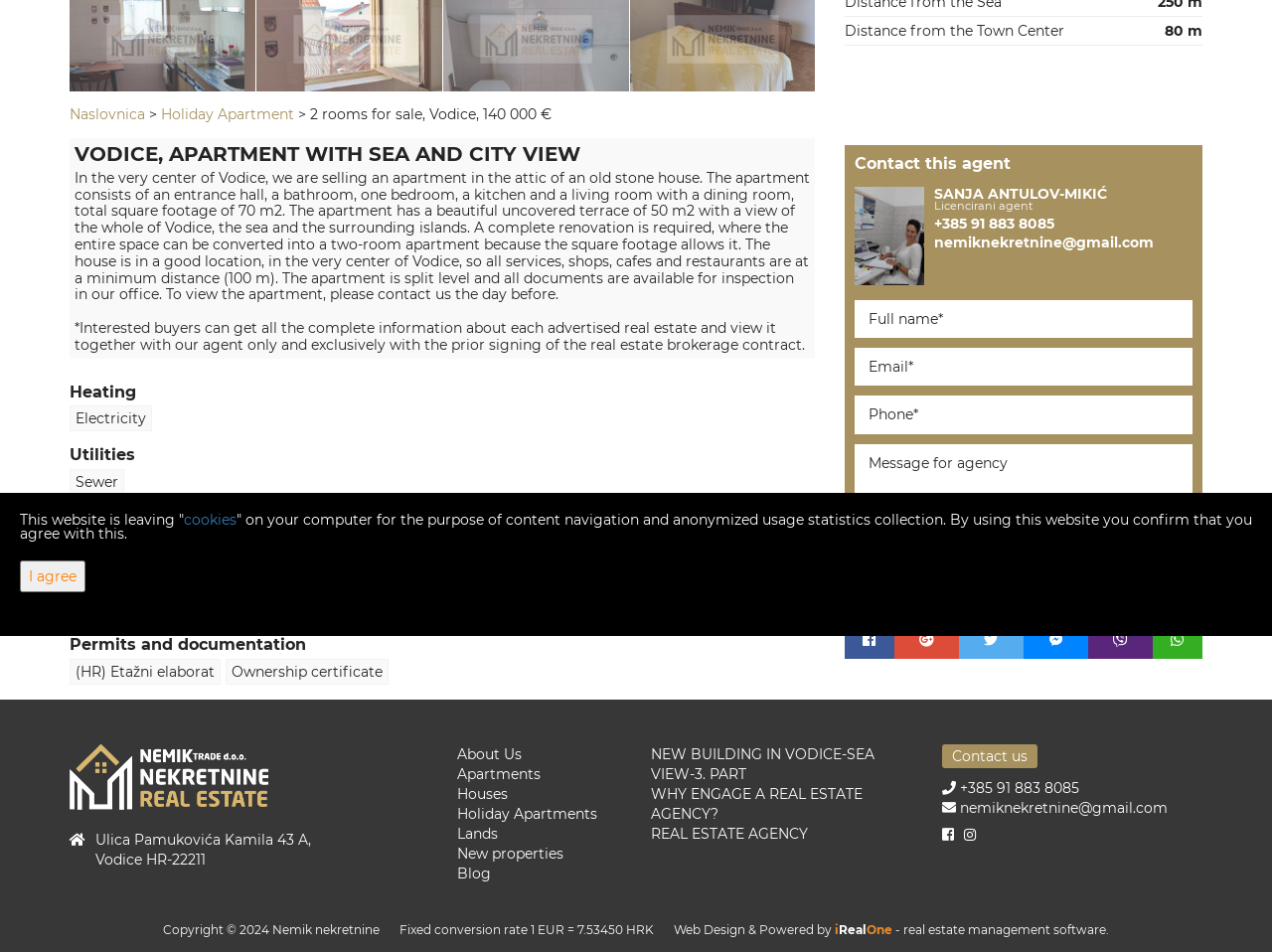Based on the element description: "name="name" placeholder="Full name*"", identify the UI element and provide its bounding box coordinates. Use four float numbers between 0 and 1, [left, top, right, bottom].

[0.672, 0.315, 0.938, 0.355]